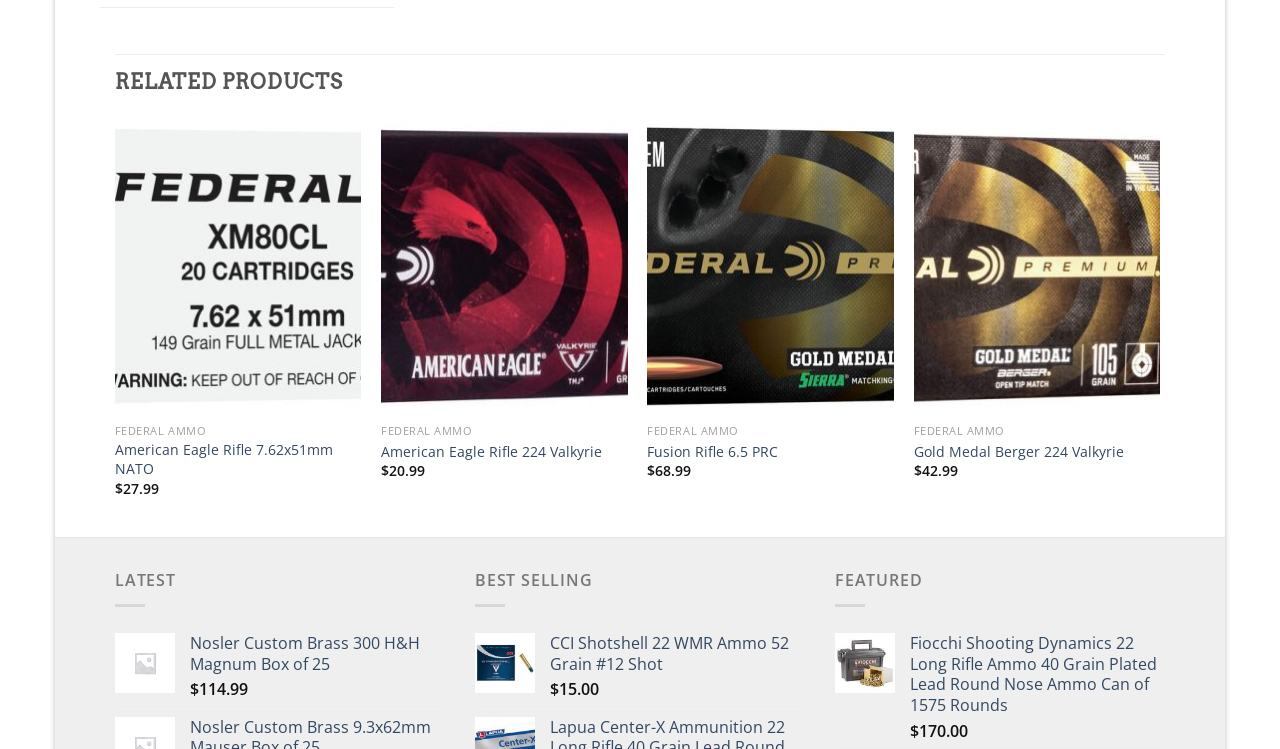How many products are listed under 'RELATED PRODUCTS'?
Respond with a short answer, either a single word or a phrase, based on the image.

4